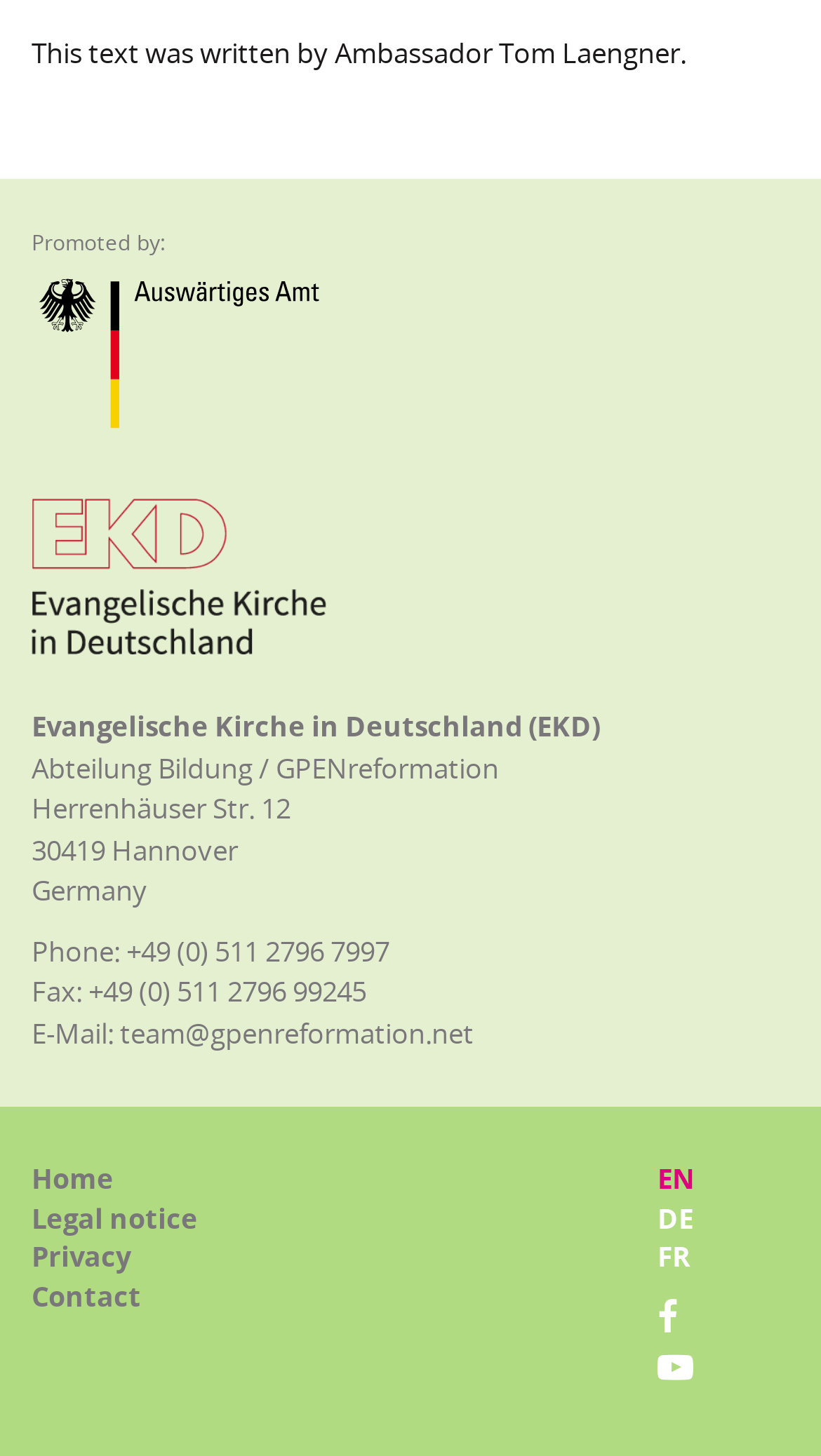Determine the bounding box coordinates of the clickable area required to perform the following instruction: "Send an email to team@gpenreformation.net". The coordinates should be represented as four float numbers between 0 and 1: [left, top, right, bottom].

[0.146, 0.696, 0.577, 0.722]